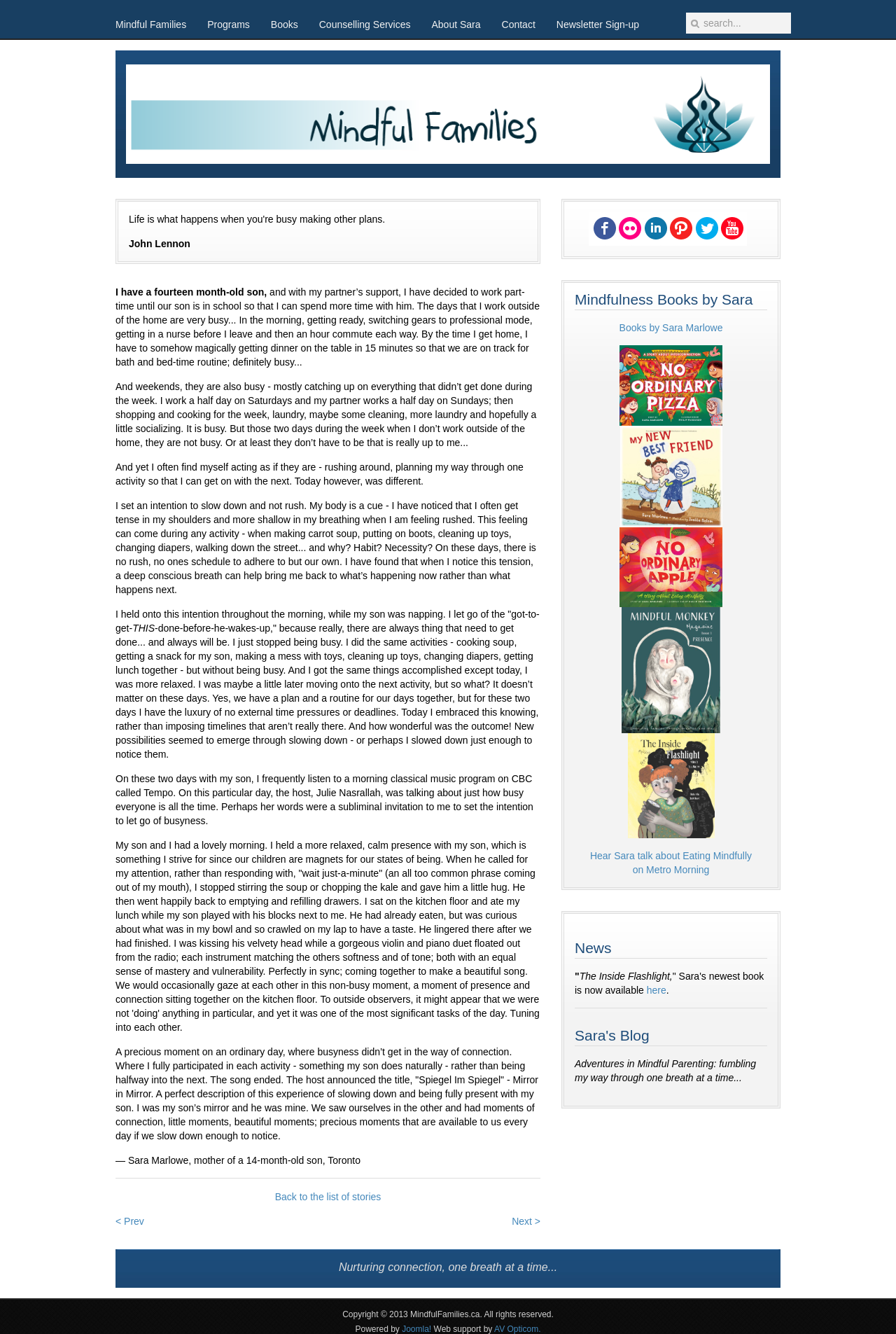Identify the bounding box coordinates of the section to be clicked to complete the task described by the following instruction: "Check out Mindfulness Books by Sara". The coordinates should be four float numbers between 0 and 1, formatted as [left, top, right, bottom].

[0.641, 0.22, 0.856, 0.233]